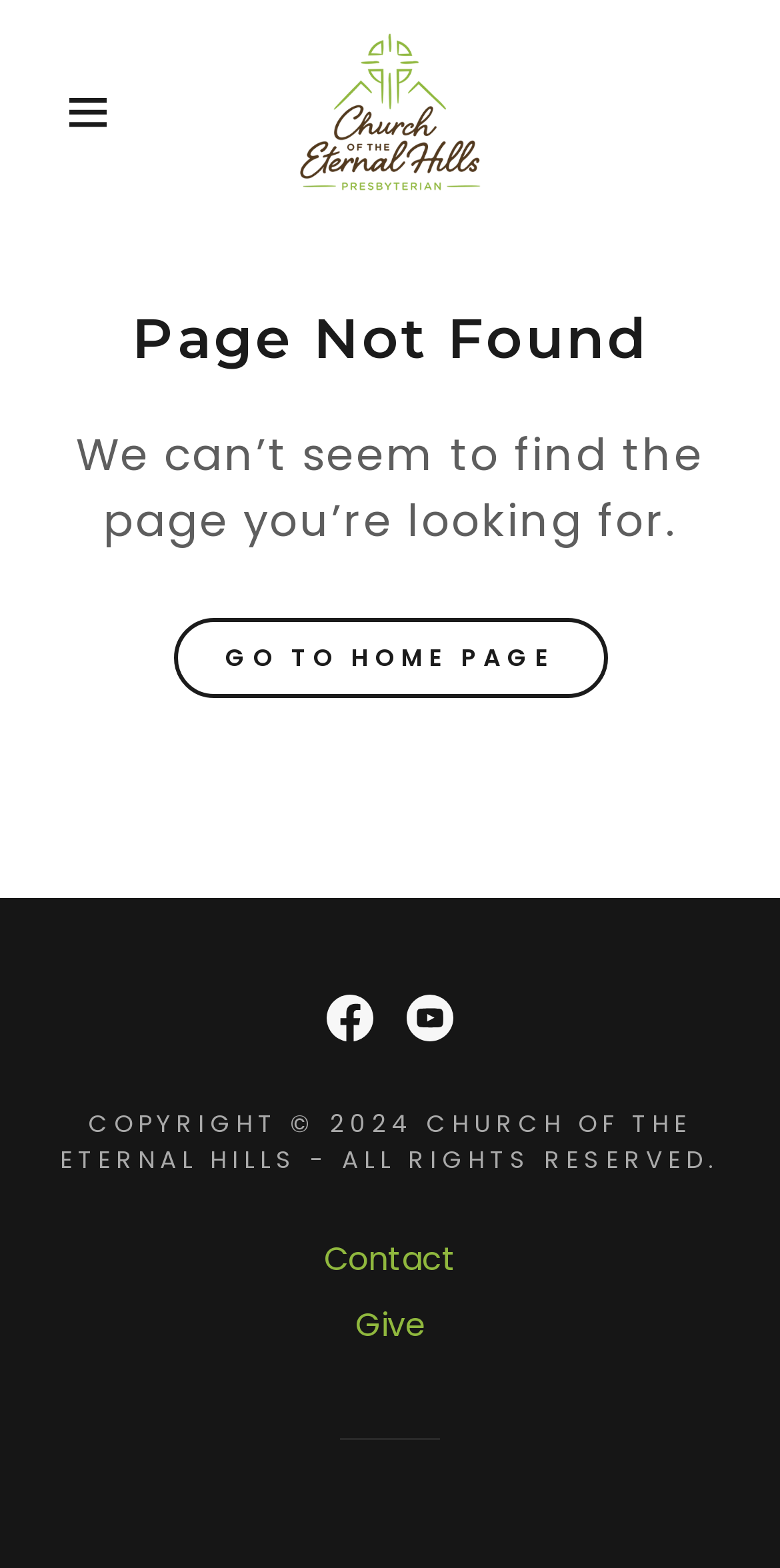Determine the title of the webpage and give its text content.

Page Not Found